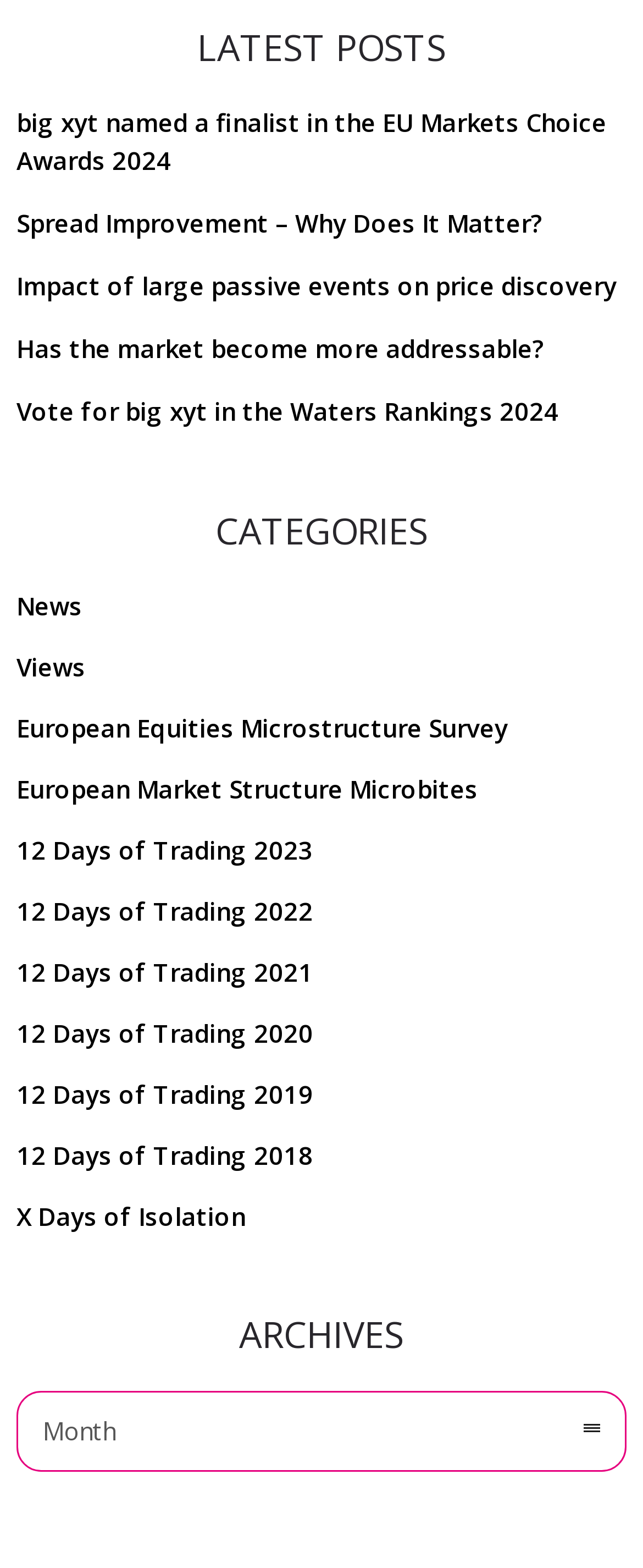Can you provide the bounding box coordinates for the element that should be clicked to implement the instruction: "click the 'bigxyt-logo' link"?

[0.038, 0.498, 0.449, 0.519]